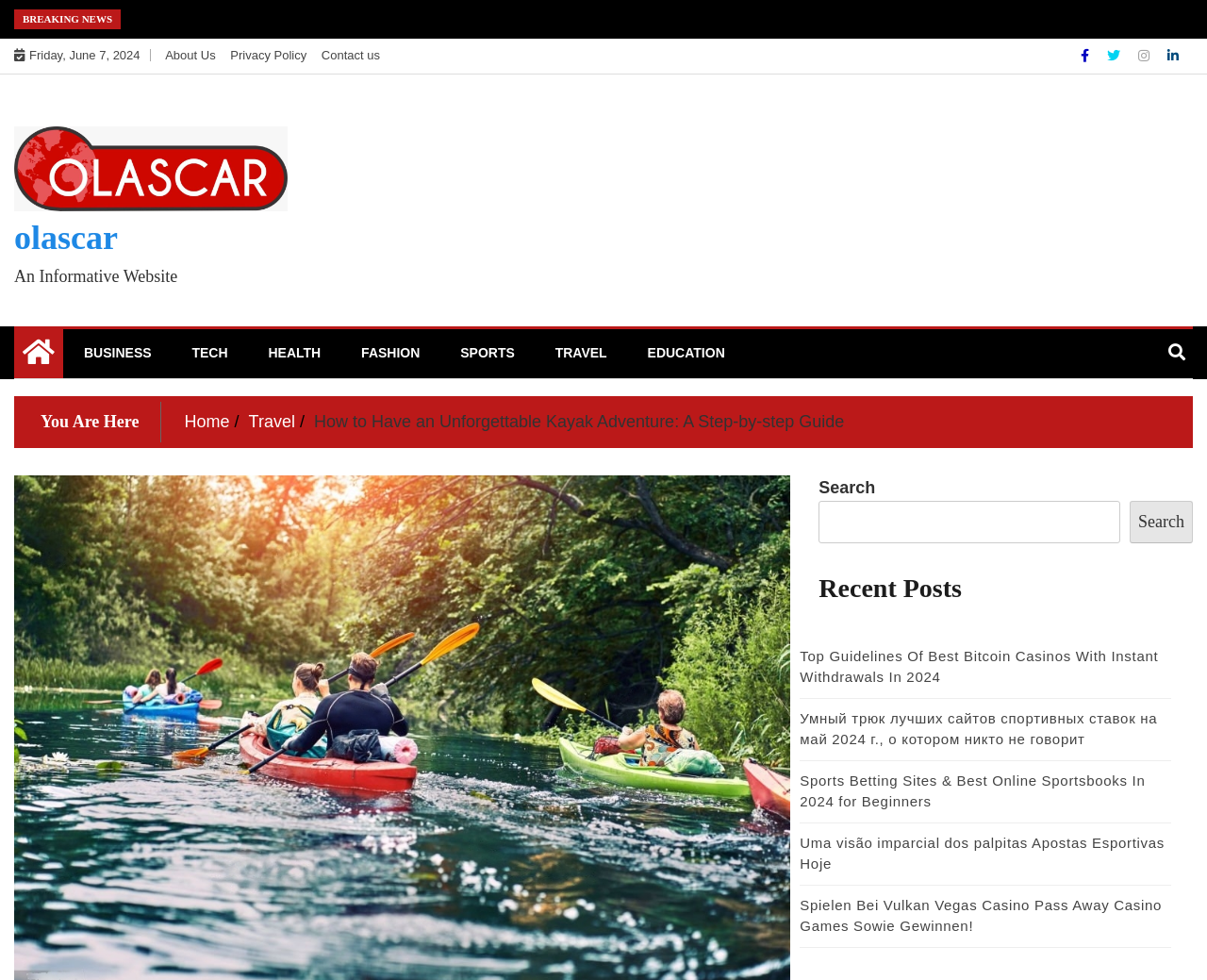Utilize the details in the image to thoroughly answer the following question: What are the categories listed on the webpage?

I found the categories by looking at the links with text 'BUSINESS', 'TECH', 'HEALTH', 'FASHION', 'SPORTS', 'TRAVEL', and 'EDUCATION' which have bounding box coordinates of [0.058, 0.335, 0.137, 0.384], [0.147, 0.335, 0.2, 0.384], [0.211, 0.335, 0.278, 0.384], [0.288, 0.335, 0.36, 0.384], [0.37, 0.335, 0.438, 0.384], [0.448, 0.335, 0.515, 0.384], and [0.525, 0.335, 0.612, 0.384] respectively.